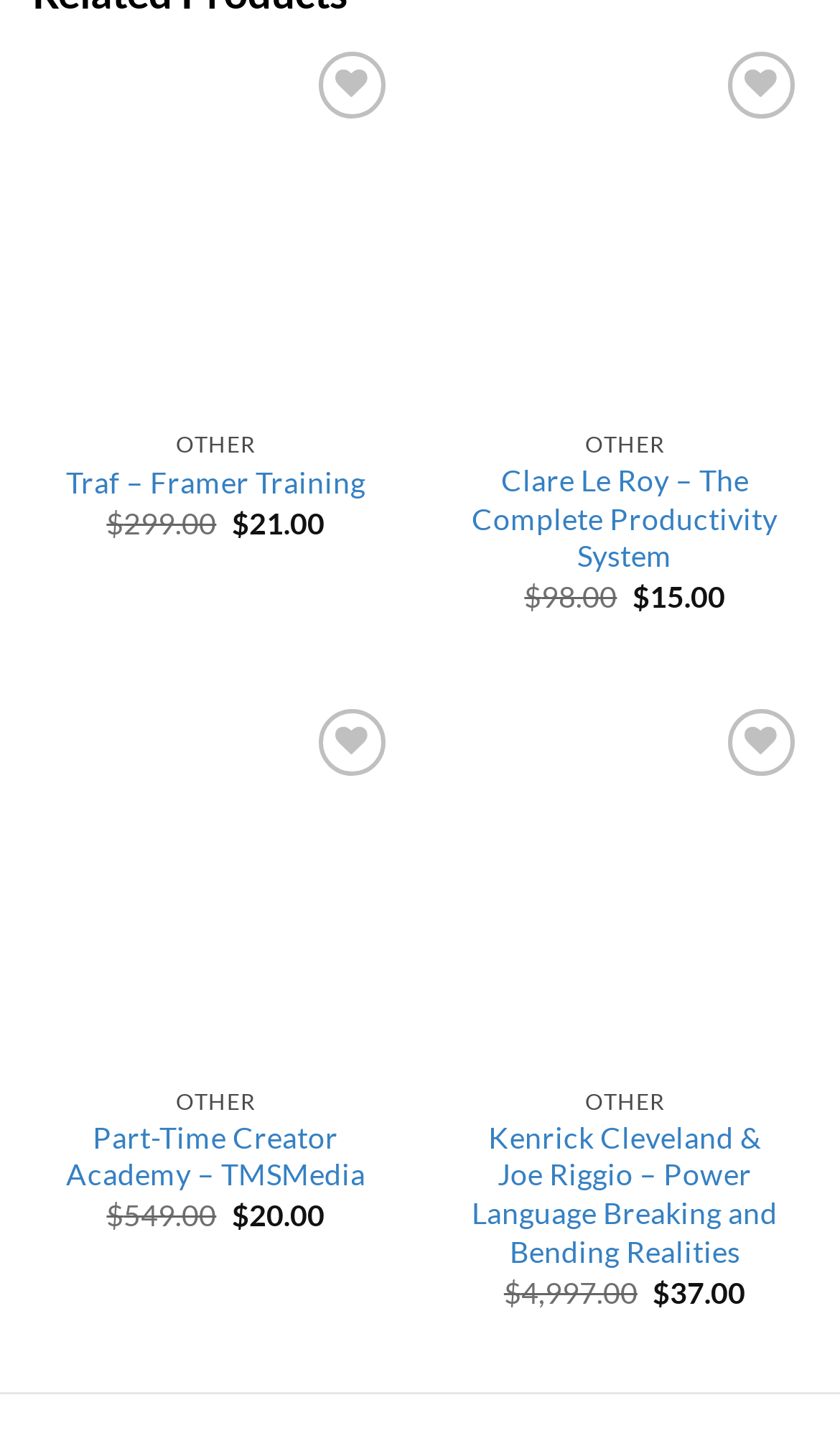Please identify the bounding box coordinates of the clickable region that I should interact with to perform the following instruction: "Click on 'Traf – Framer Training'". The coordinates should be expressed as four float numbers between 0 and 1, i.e., [left, top, right, bottom].

[0.038, 0.155, 0.475, 0.411]